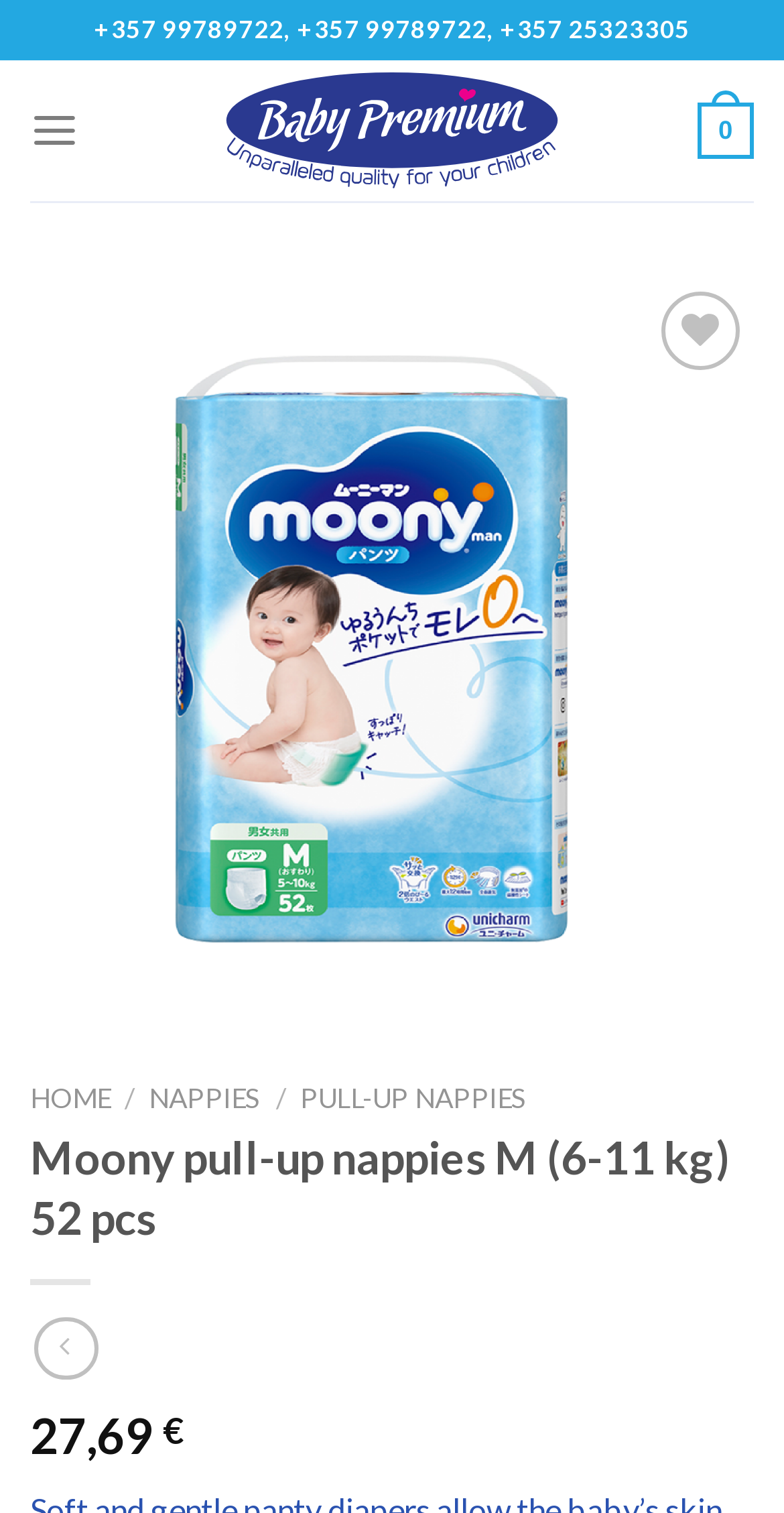What is the price of the product?
Refer to the image and answer the question using a single word or phrase.

27,69 €